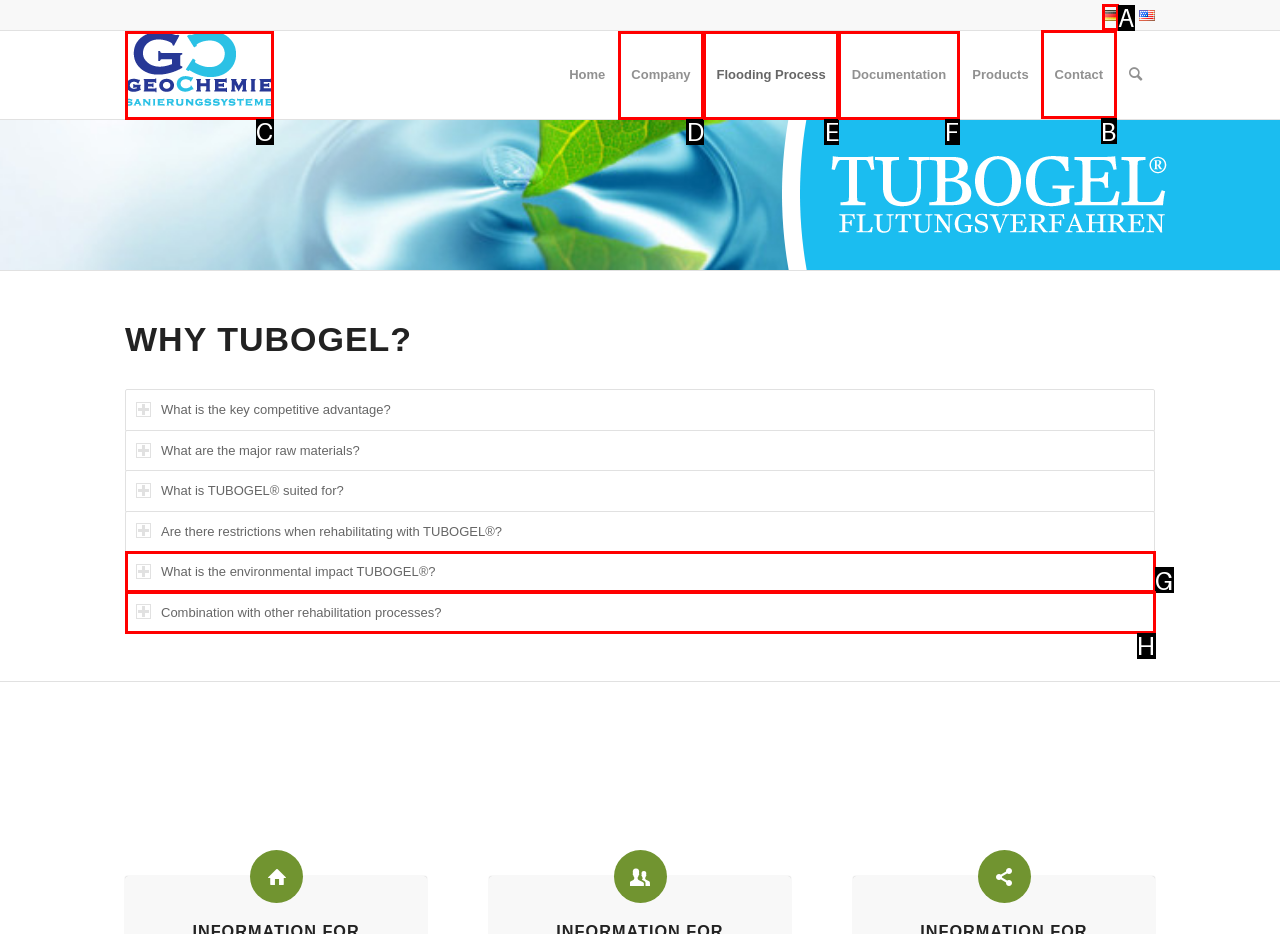Identify the correct letter of the UI element to click for this task: Contact us
Respond with the letter from the listed options.

B